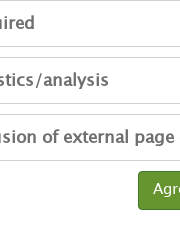What is the purpose of the 'Agree to all' button?
Answer the question with as much detail as you can, using the image as a reference.

The 'Agree to all' button is prominently displayed at the bottom of the interface, allowing users to swiftly consent to all settings, including the use of necessary cookies, data usage for analytical purposes, and external content integration, with a single click.